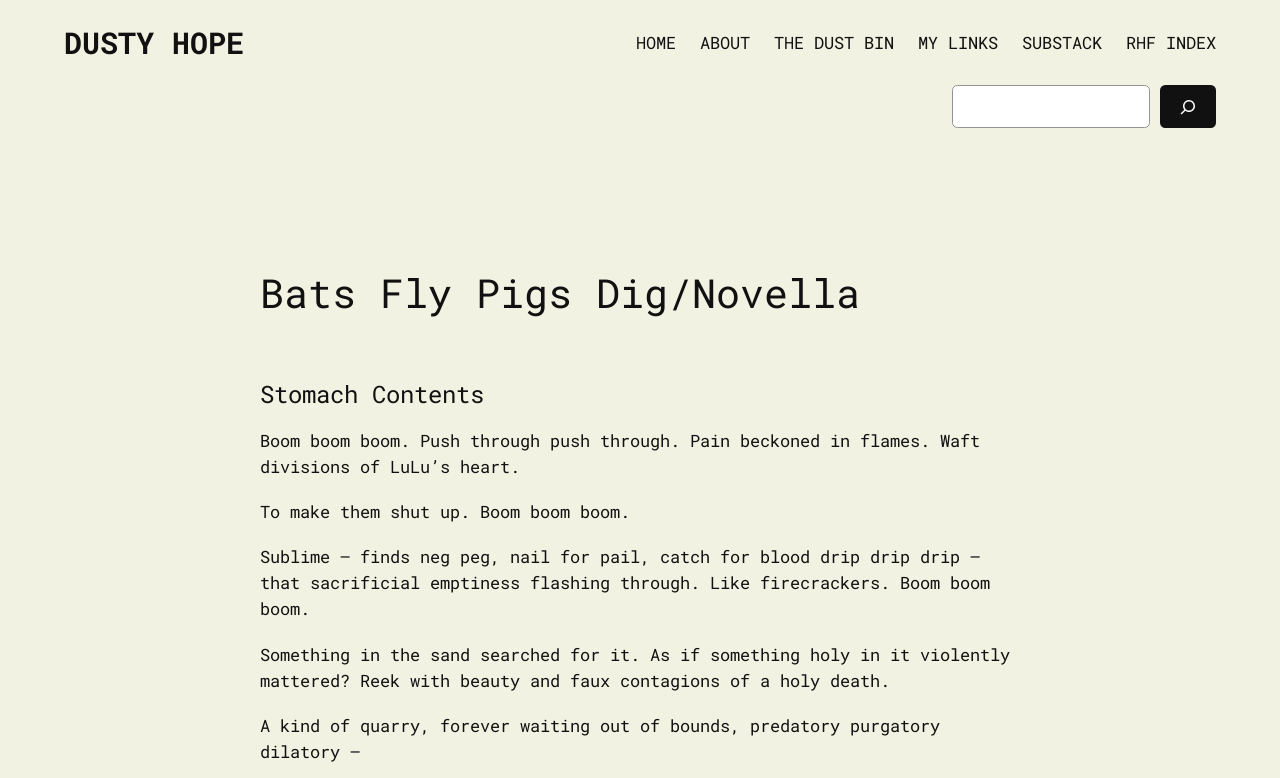Determine the bounding box coordinates for the clickable element to execute this instruction: "click on the SUBSTACK link". Provide the coordinates as four float numbers between 0 and 1, i.e., [left, top, right, bottom].

[0.798, 0.038, 0.861, 0.072]